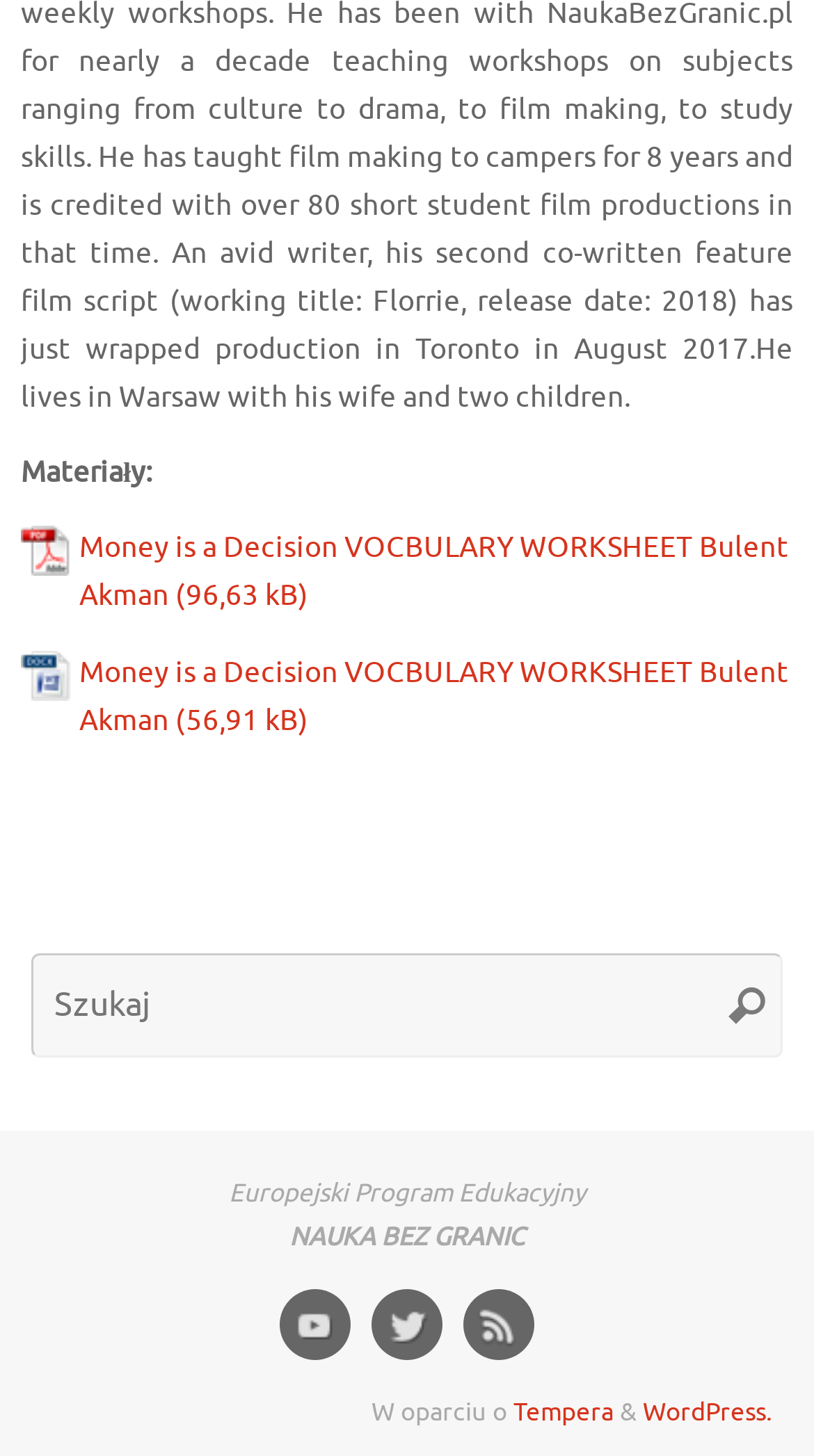Please provide a short answer using a single word or phrase for the question:
What is the text above the search box?

Materiały: